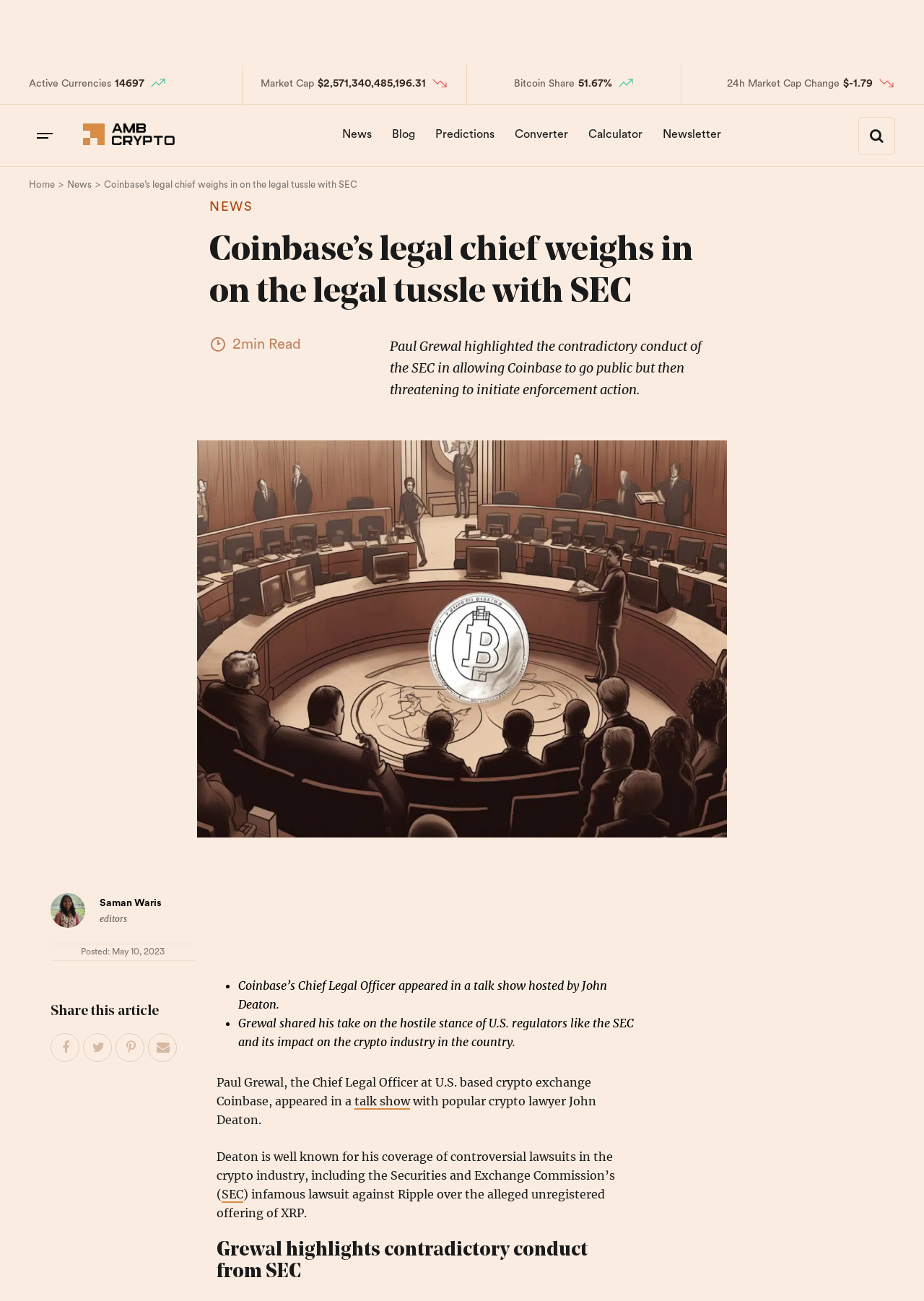What is the name of the talk show host?
Based on the image, provide your answer in one word or phrase.

John Deaton